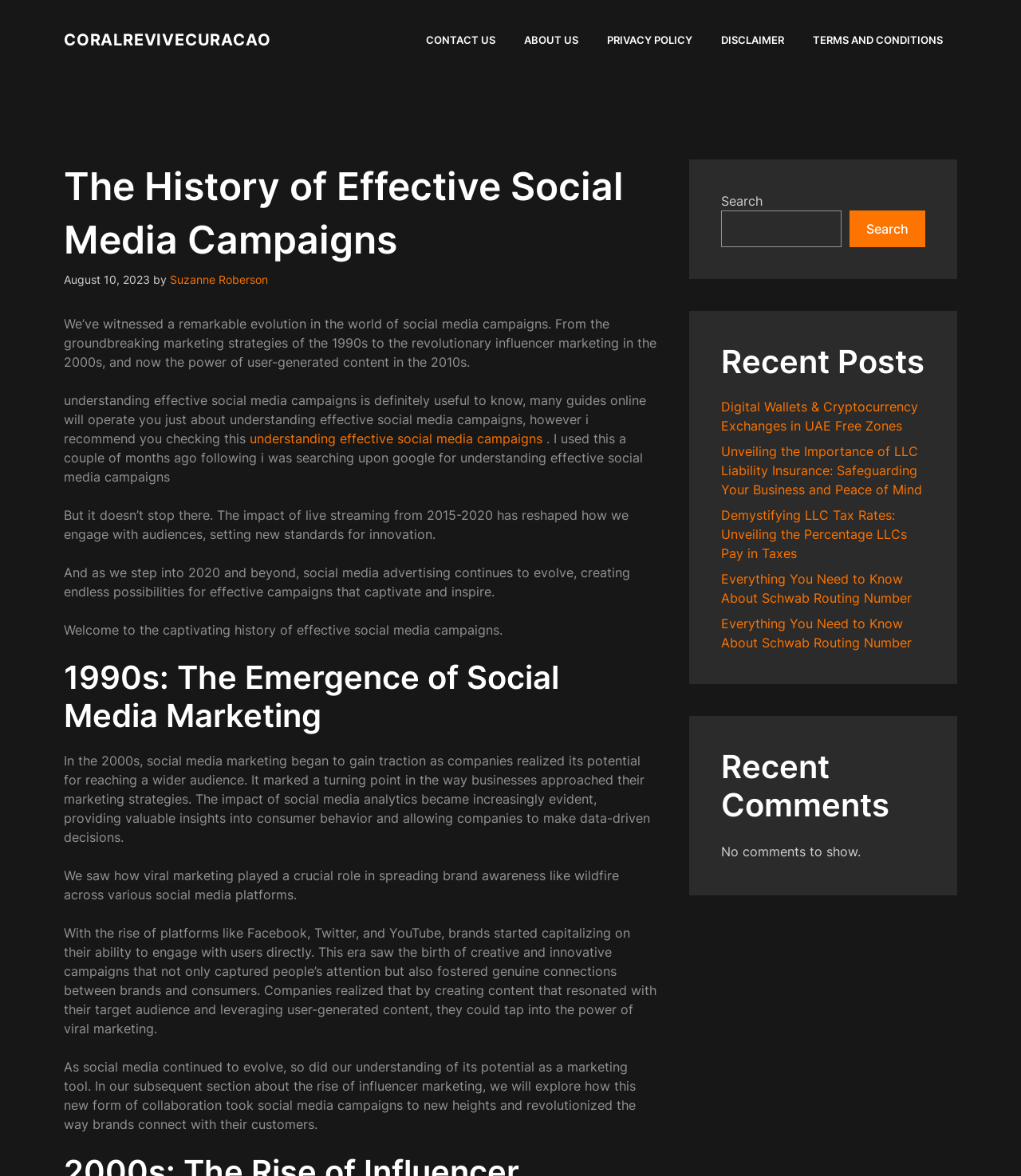Please identify the primary heading on the webpage and return its text.

The History of Effective Social Media Campaigns